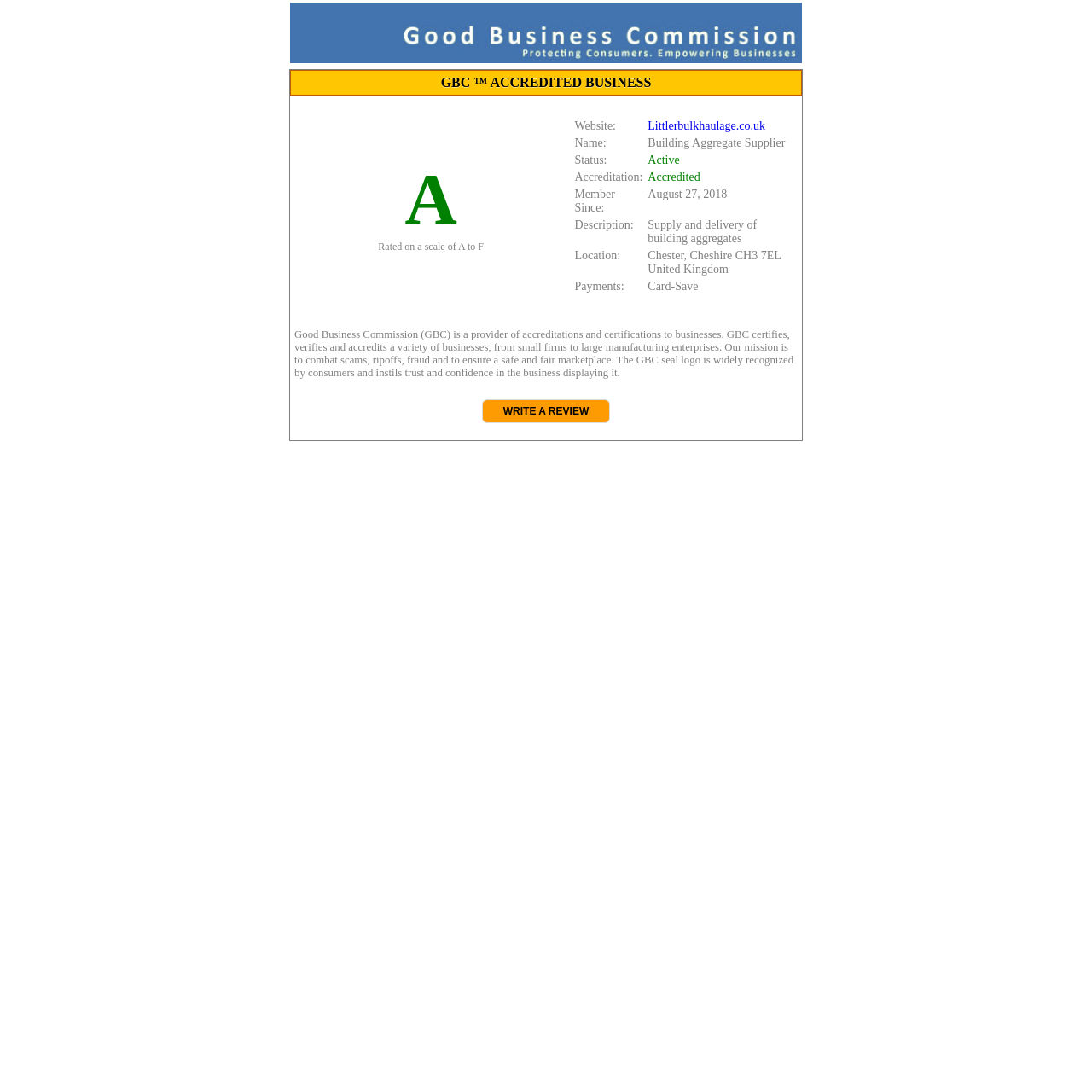What can users do on this webpage?
From the details in the image, provide a complete and detailed answer to the question.

Users can write a review on this webpage, as indicated by the 'WRITE A REVIEW' link.